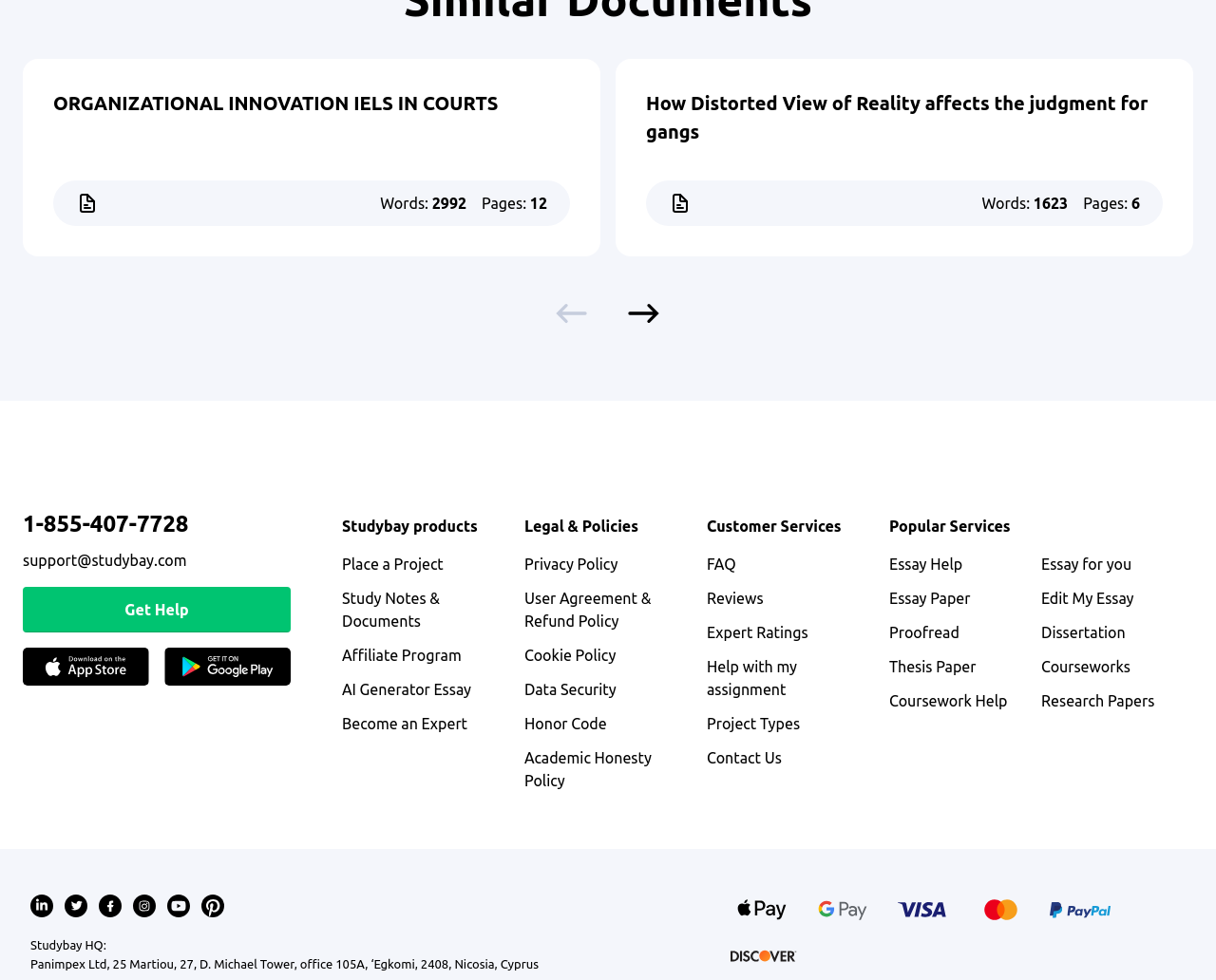What is the number of words in the first text block?
Please use the image to provide a one-word or short phrase answer.

2992